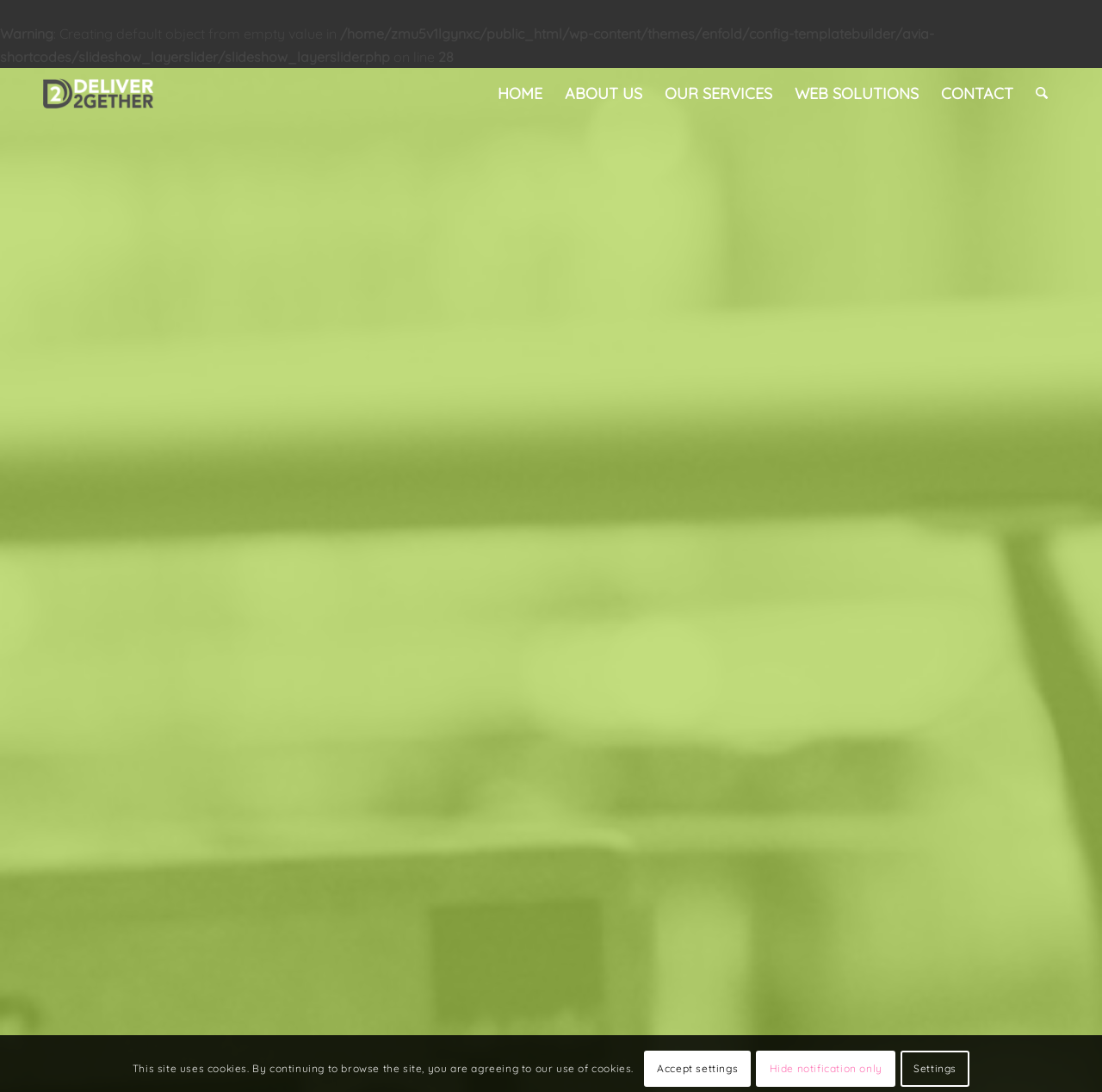Respond concisely with one word or phrase to the following query:
How many links are there in the top navigation bar?

6